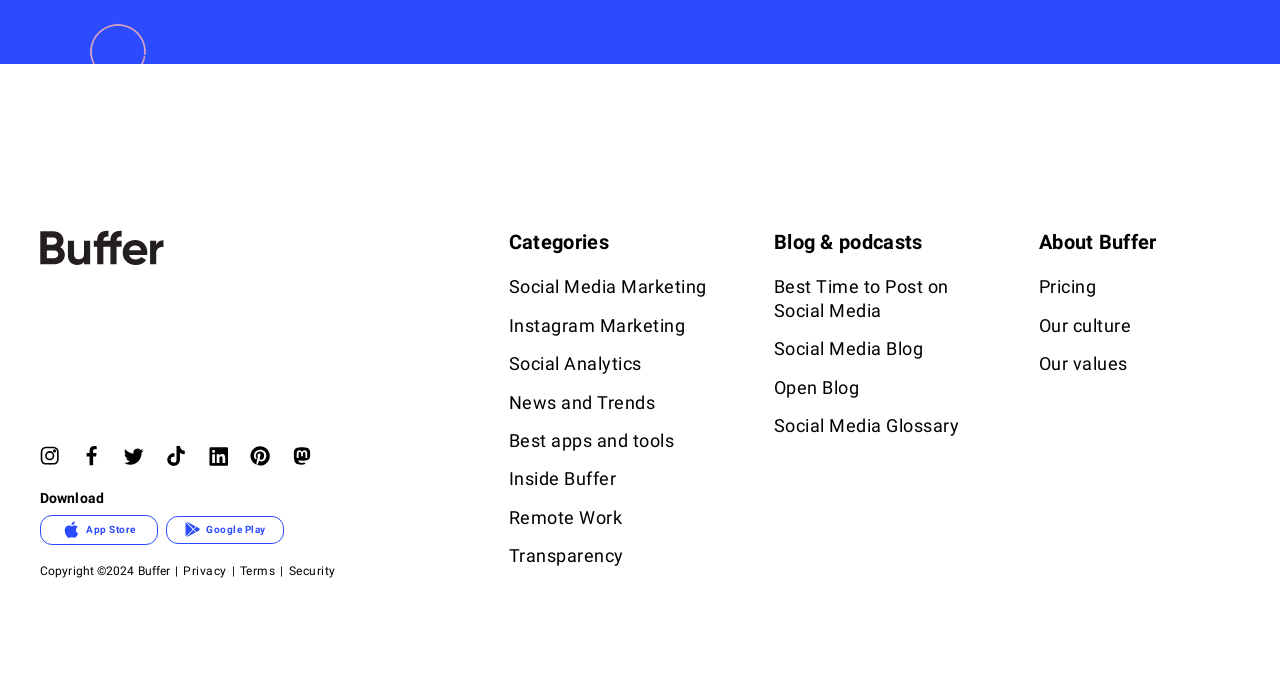Determine the bounding box coordinates for the region that must be clicked to execute the following instruction: "Check the Copyright information".

[0.031, 0.838, 0.083, 0.859]